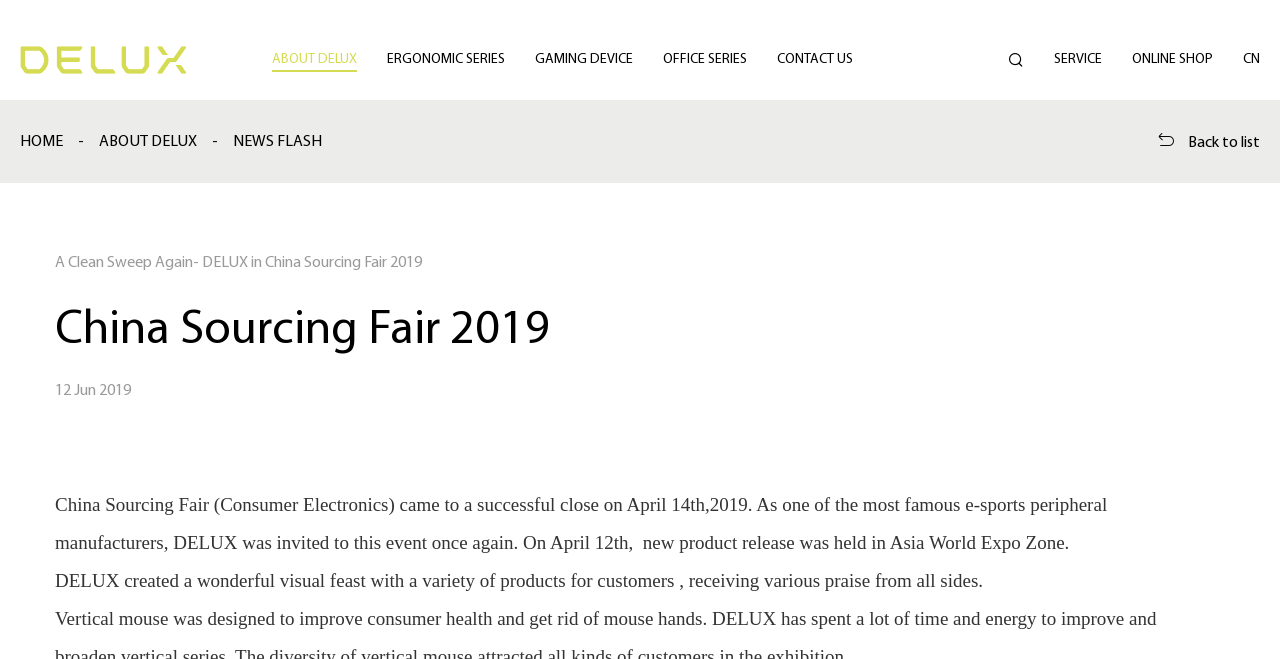Provide the bounding box coordinates of the section that needs to be clicked to accomplish the following instruction: "Check NEWS FLASH."

[0.182, 0.203, 0.252, 0.228]